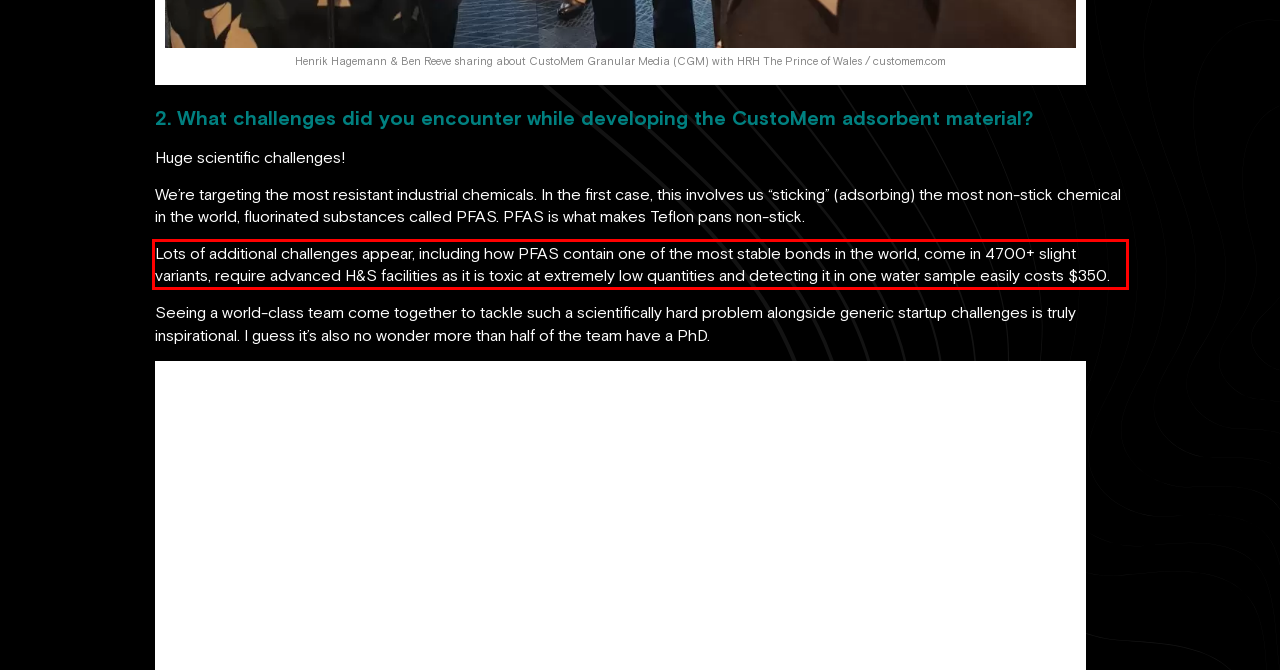Examine the screenshot of the webpage, locate the red bounding box, and perform OCR to extract the text contained within it.

Lots of additional challenges appear, including how PFAS contain one of the most stable bonds in the world, come in 4700+ slight variants, require advanced H&S facilities as it is toxic at extremely low quantities and detecting it in one water sample easily costs $350.